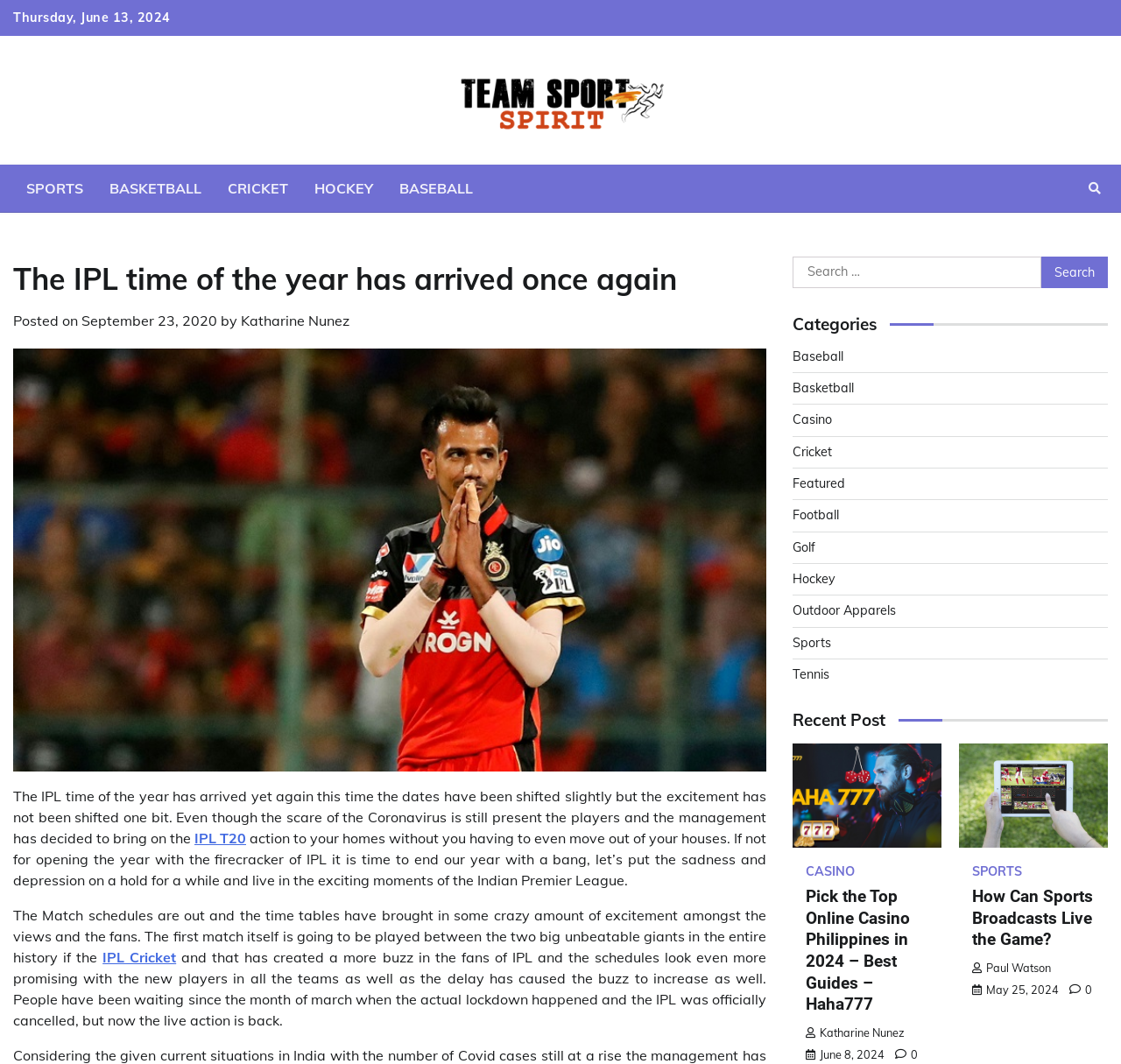Using the information shown in the image, answer the question with as much detail as possible: What is the main topic of the webpage?

I found the main topic of the webpage by looking at the content of the webpage. The webpage is talking about the IPL time of the year, the excitement of the players and the management, and the match schedules. Therefore, the main topic of the webpage is IPL.